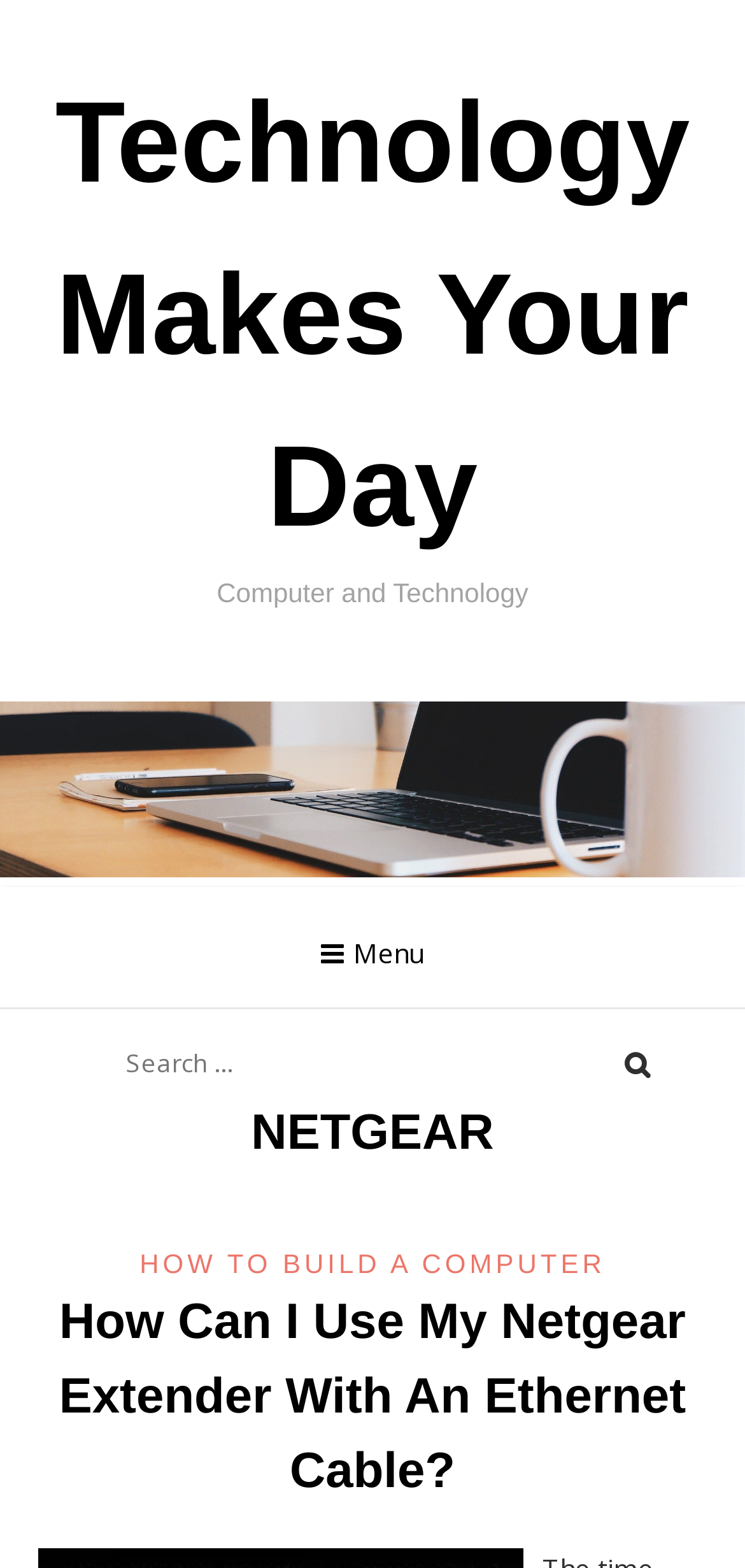How many links are there in the NETGEAR section?
Refer to the screenshot and respond with a concise word or phrase.

2